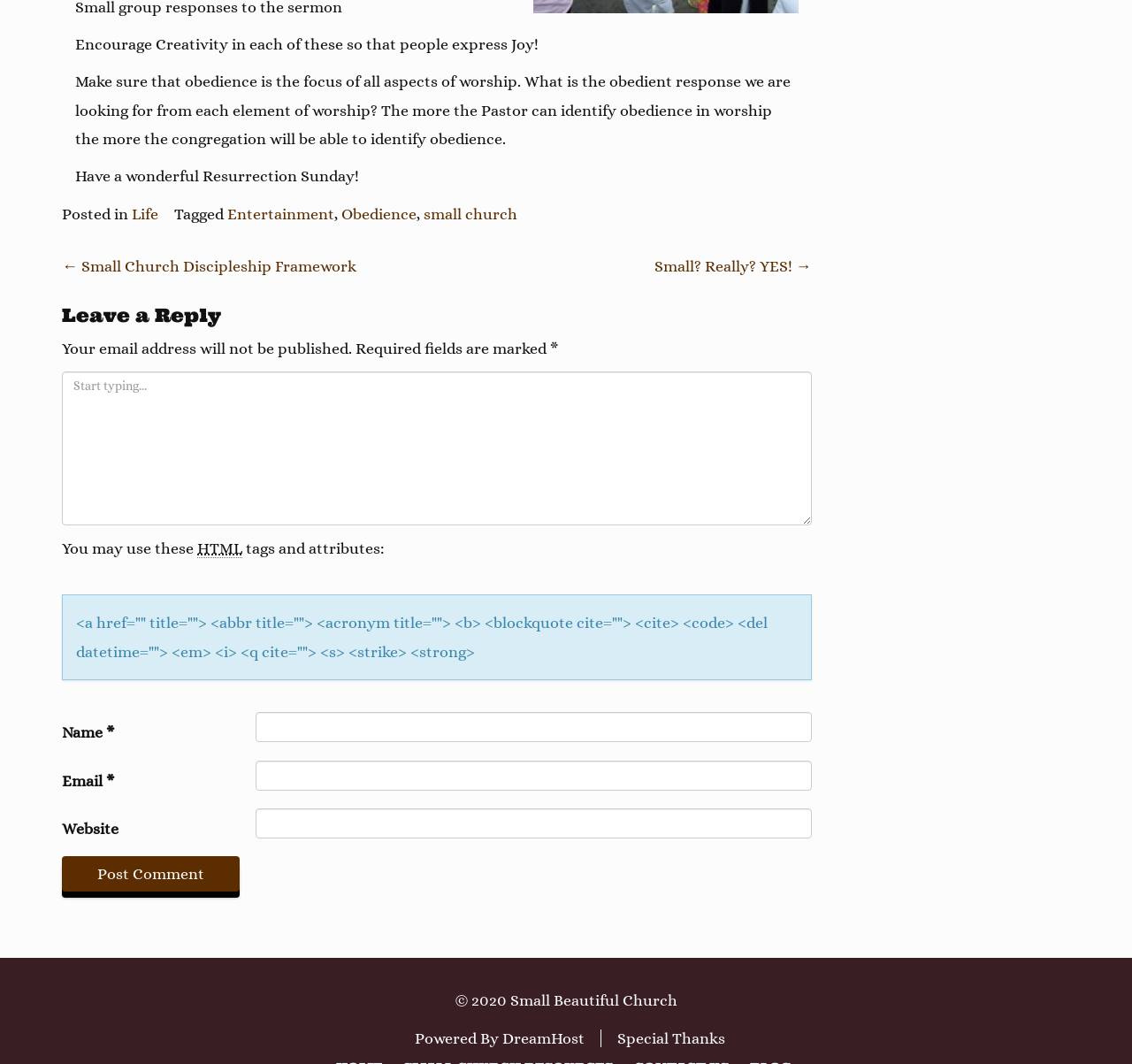Extract the bounding box coordinates of the UI element described by: "Special Thanks". The coordinates should include four float numbers ranging from 0 to 1, e.g., [left, top, right, bottom].

[0.545, 0.967, 0.641, 0.984]